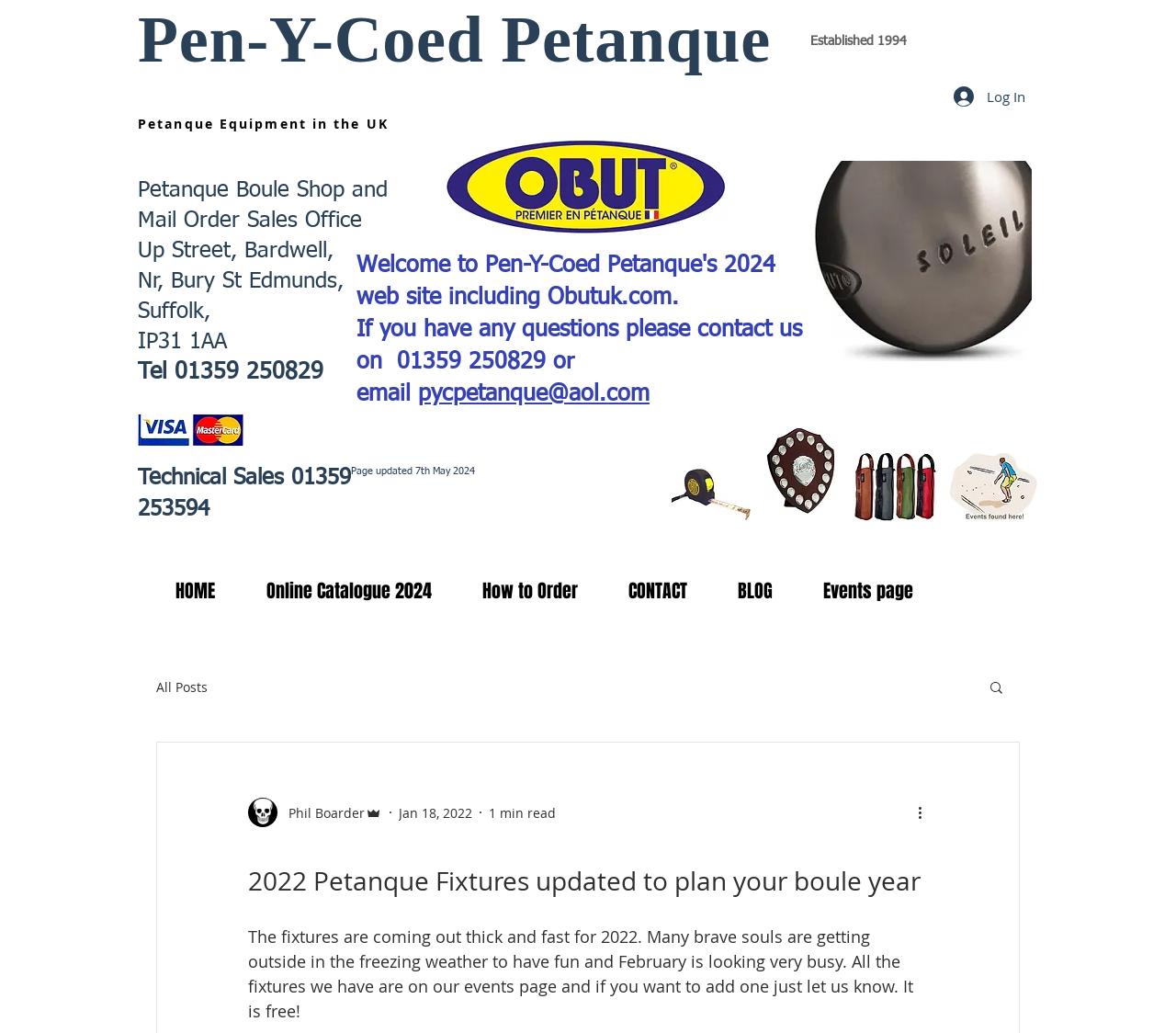What is the name of the petanque club?
We need a detailed and exhaustive answer to the question. Please elaborate.

I found the answer by looking at the heading element on the webpage, which says 'Pen-Y-Coed Petanque'. This suggests that the webpage is related to this specific petanque club.